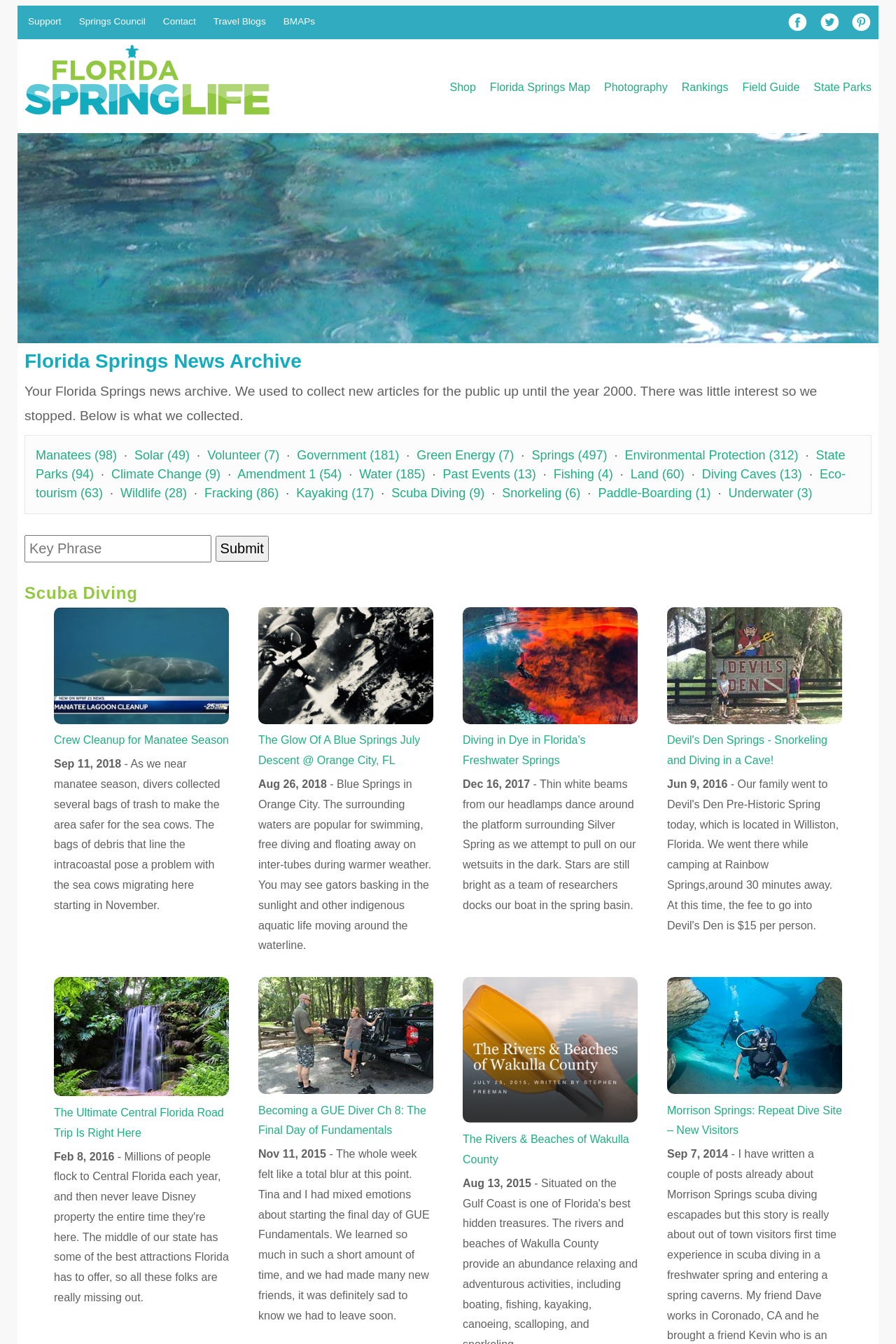Please respond to the question using a single word or phrase:
What is the title of the news archive?

Florida Springs News Archive